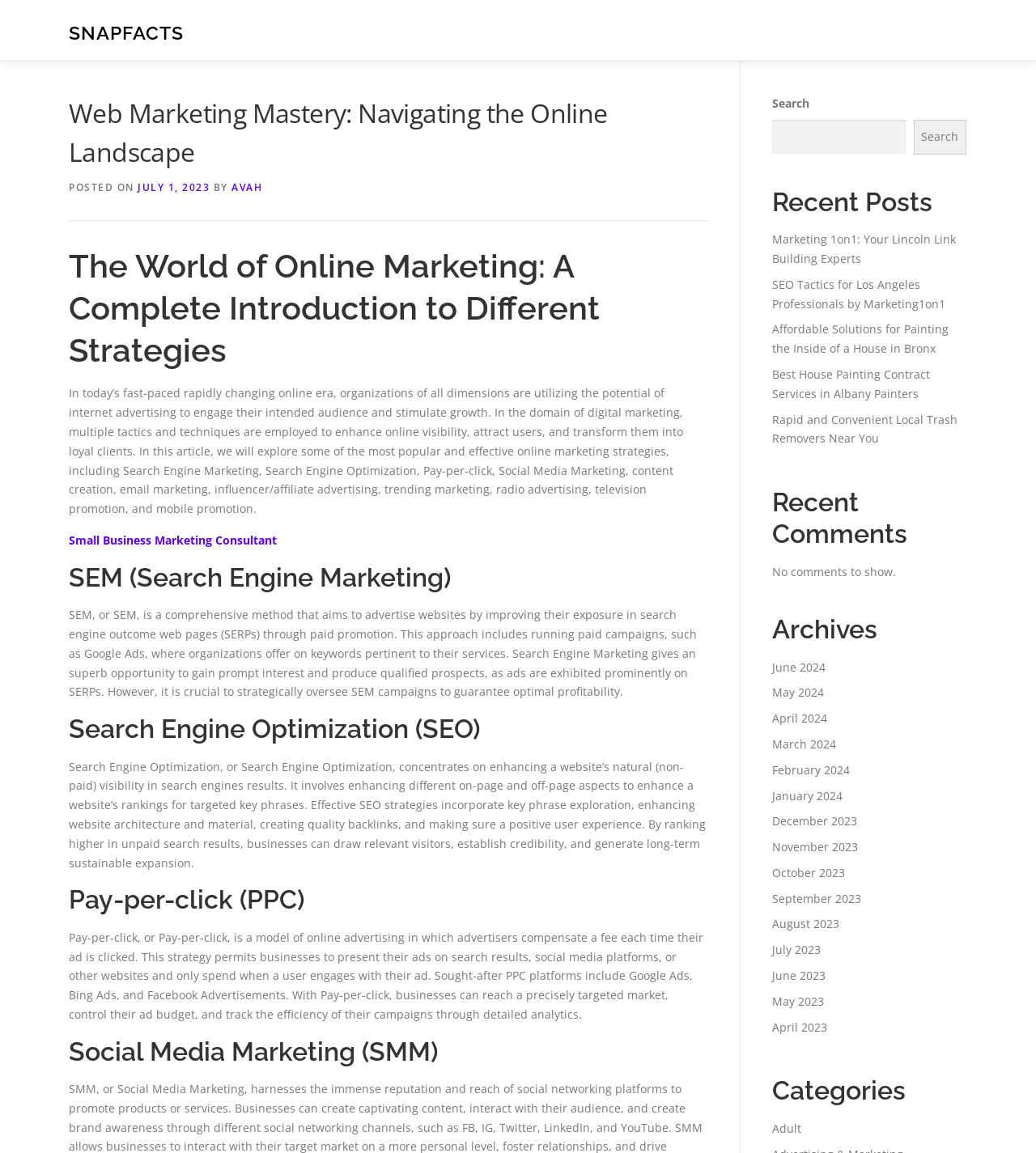Please identify the bounding box coordinates of the area I need to click to accomplish the following instruction: "Read the recent post about Marketing 1on1".

[0.745, 0.201, 0.923, 0.231]